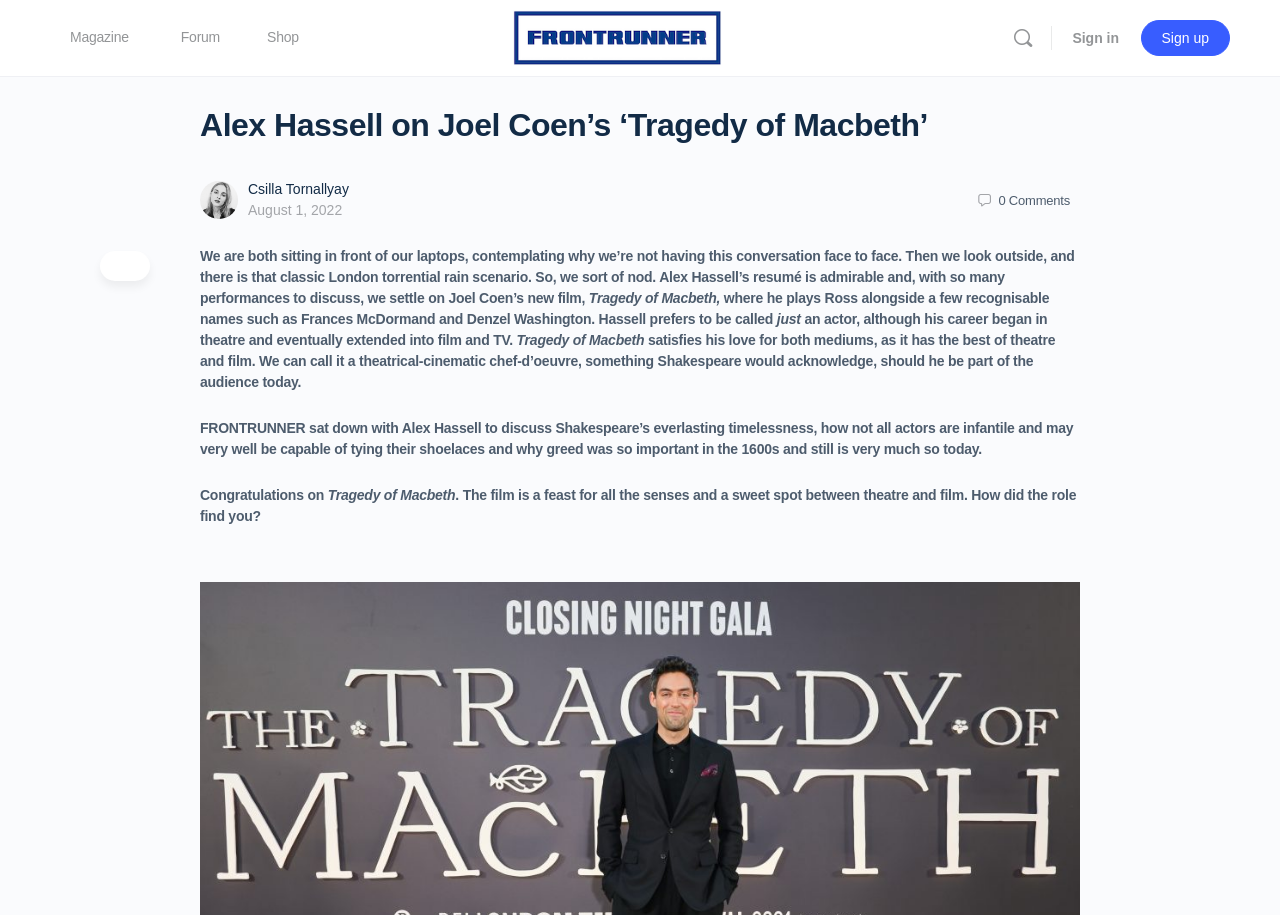Give a concise answer using only one word or phrase for this question:
What is Alex Hassell's profession?

an actor